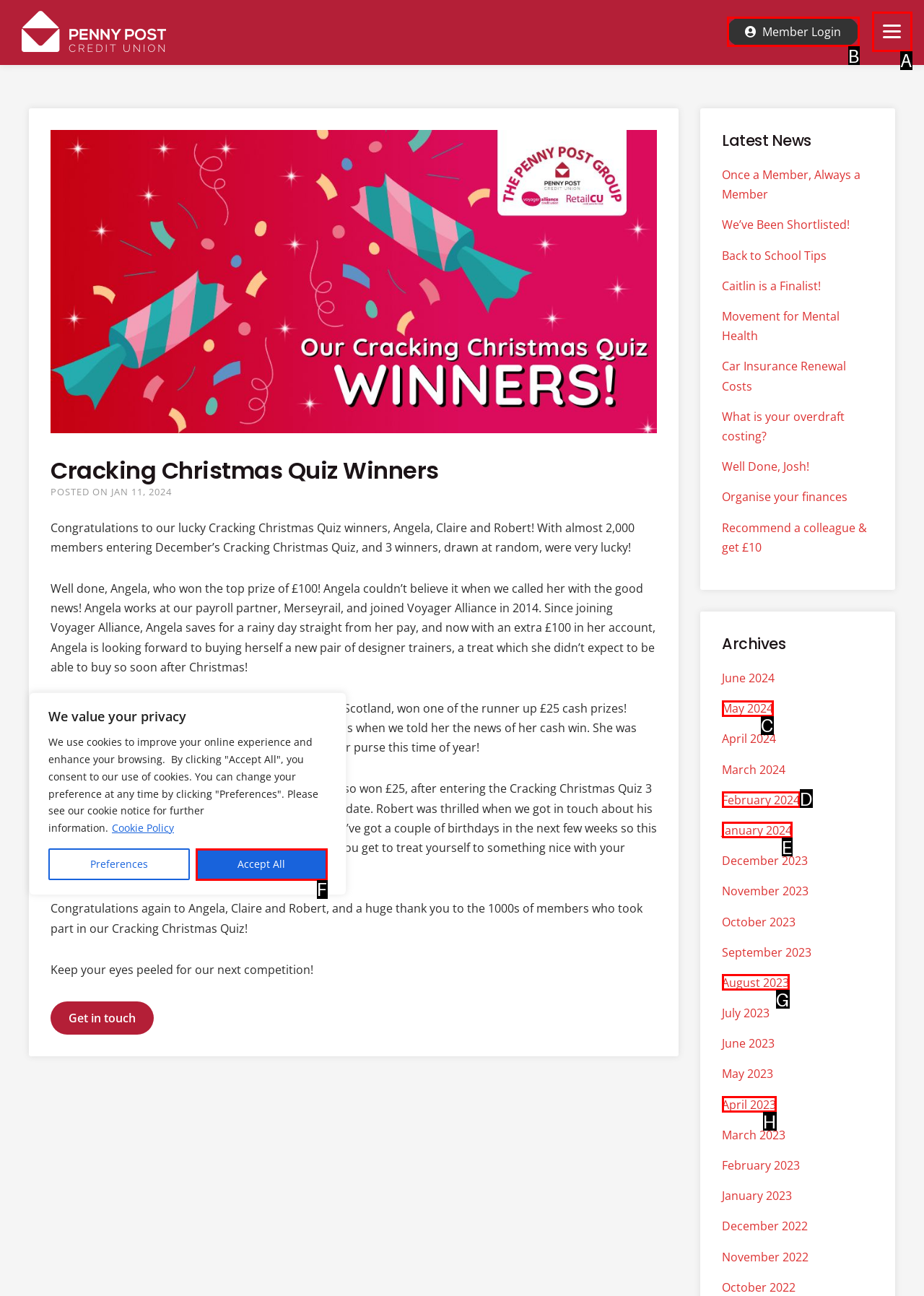Which lettered option should be clicked to perform the following task: Click the 'Member Login' link
Respond with the letter of the appropriate option.

B